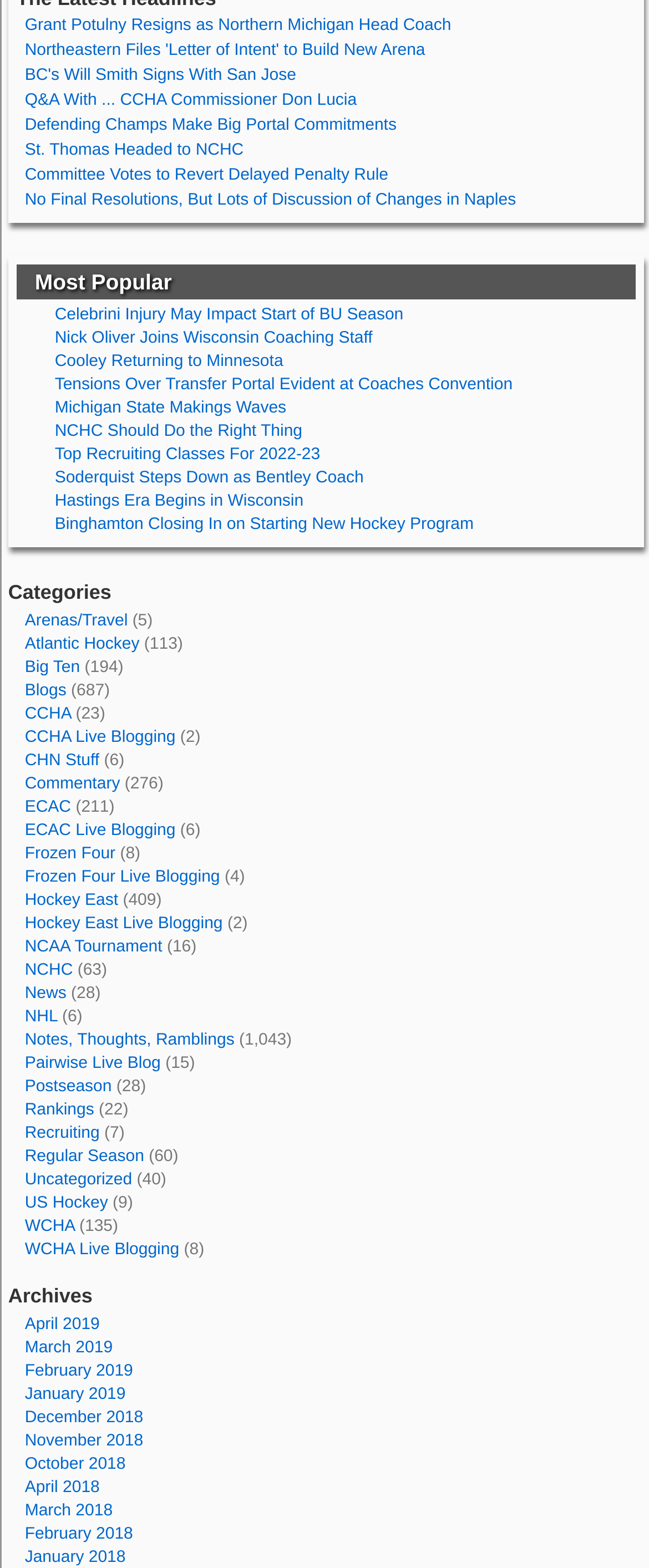Refer to the screenshot and give an in-depth answer to this question: What is the category with the most articles?

I looked at the categories listed under 'Categories' and found that 'Blogs' has the highest number of articles, which is 687, indicated by the StaticText '(687)' next to the 'Blogs' link.